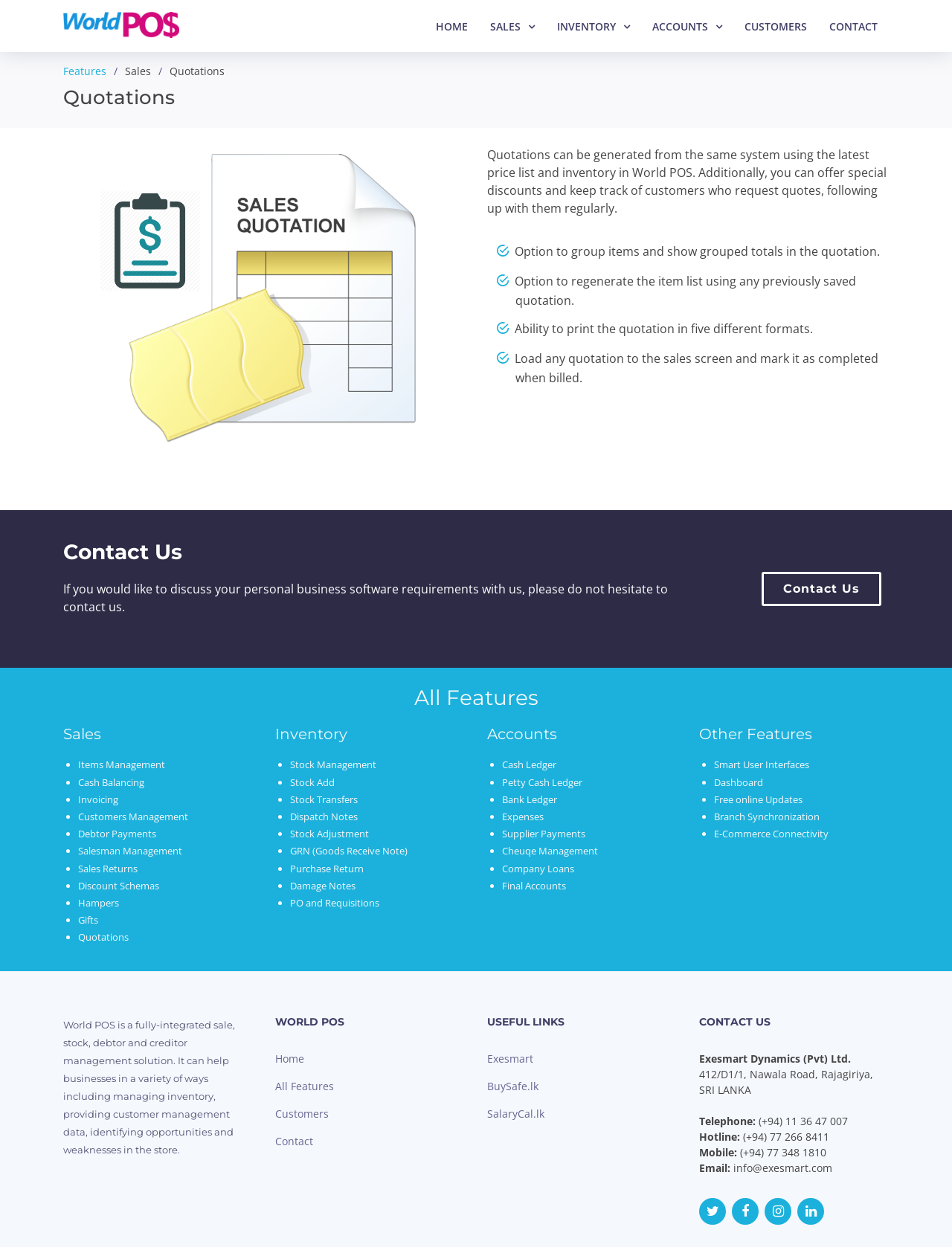Determine the bounding box coordinates in the format (top-left x, top-left y, bottom-right x, bottom-right y). Ensure all values are floating point numbers between 0 and 1. Identify the bounding box of the UI element described by: Stock Management

[0.305, 0.604, 0.395, 0.614]